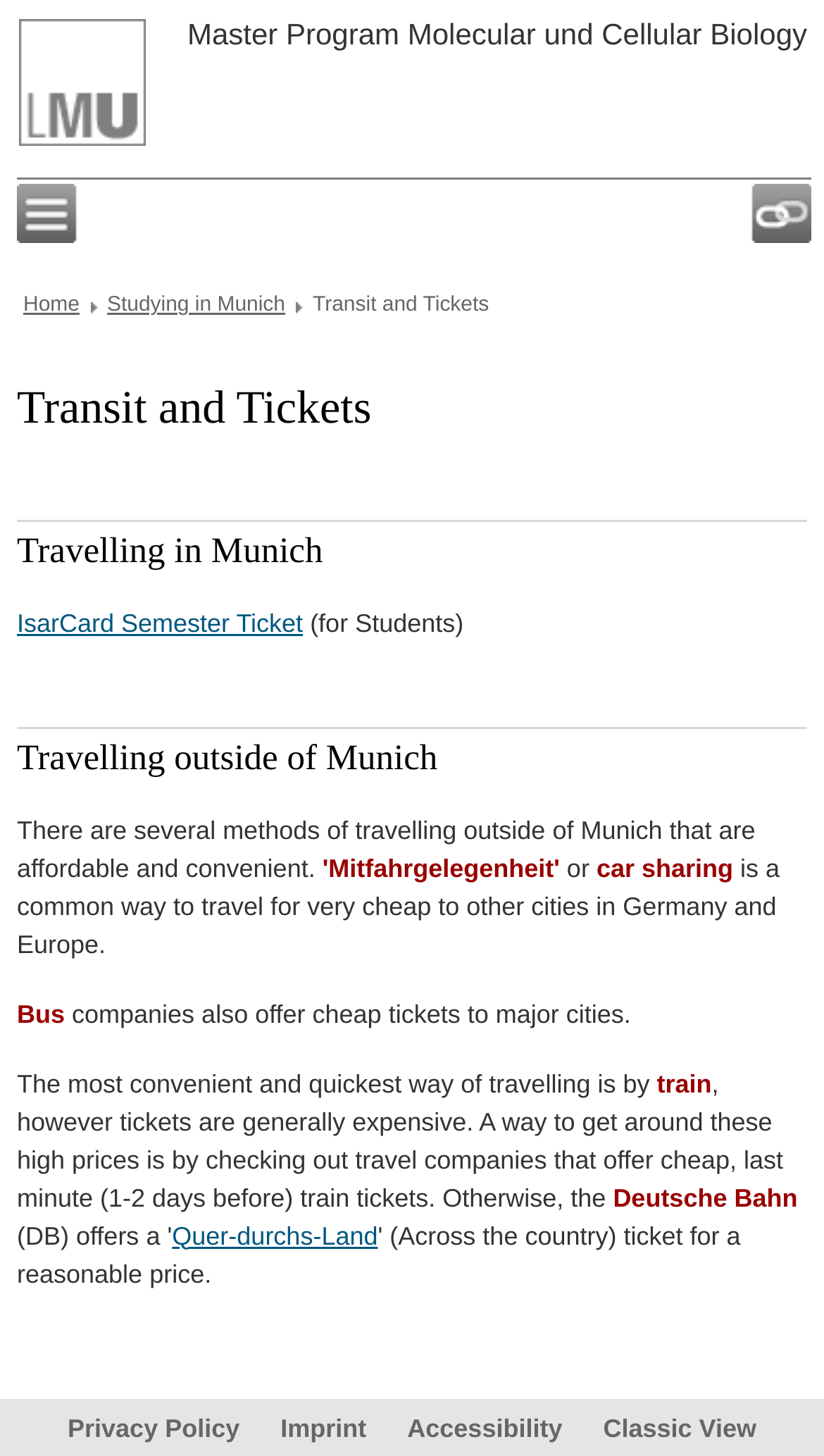Answer the following query with a single word or phrase:
What is the name of the company that offers cheap train tickets?

Deutsche Bahn